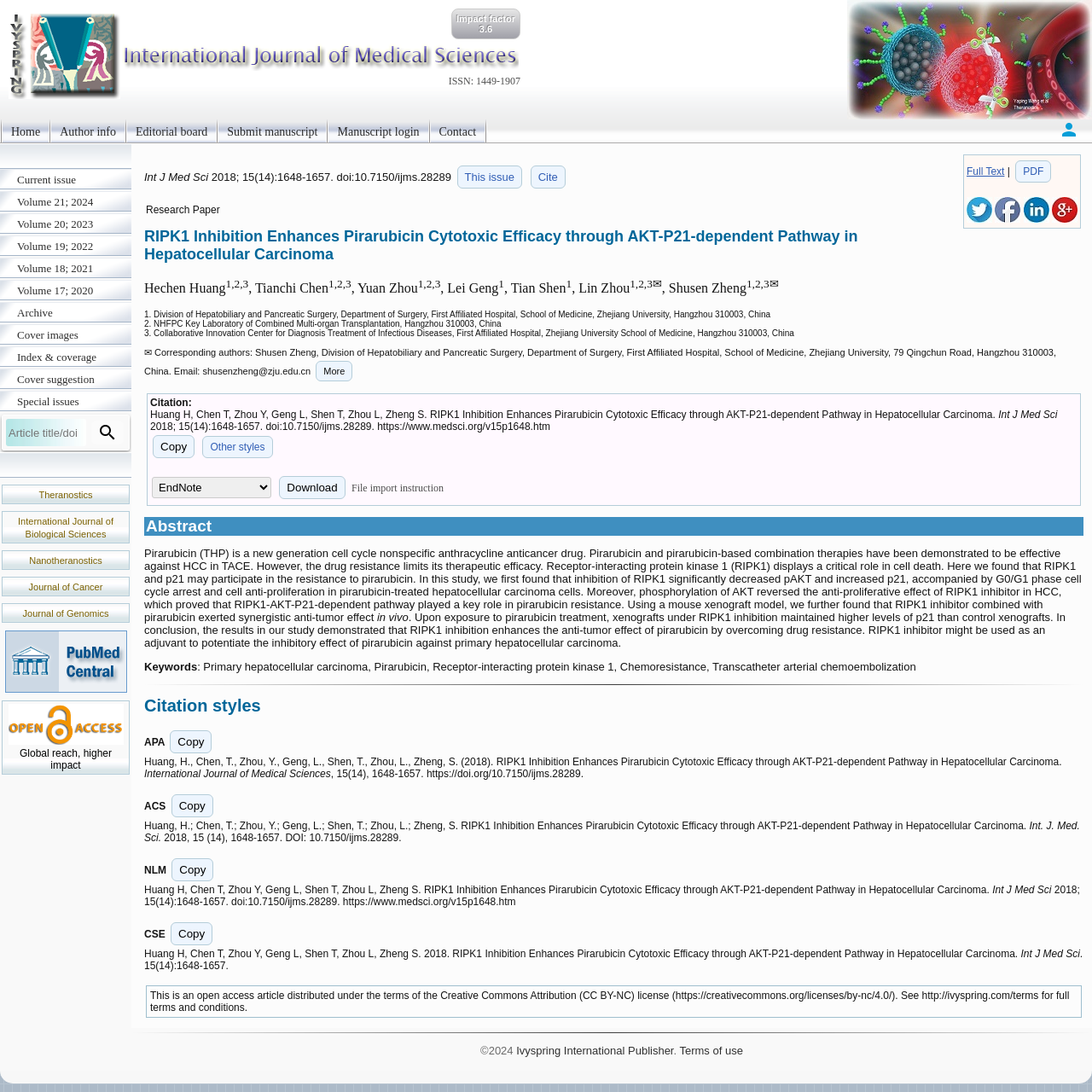What is the current issue of the journal?
From the image, respond using a single word or phrase.

Volume 21; 2024